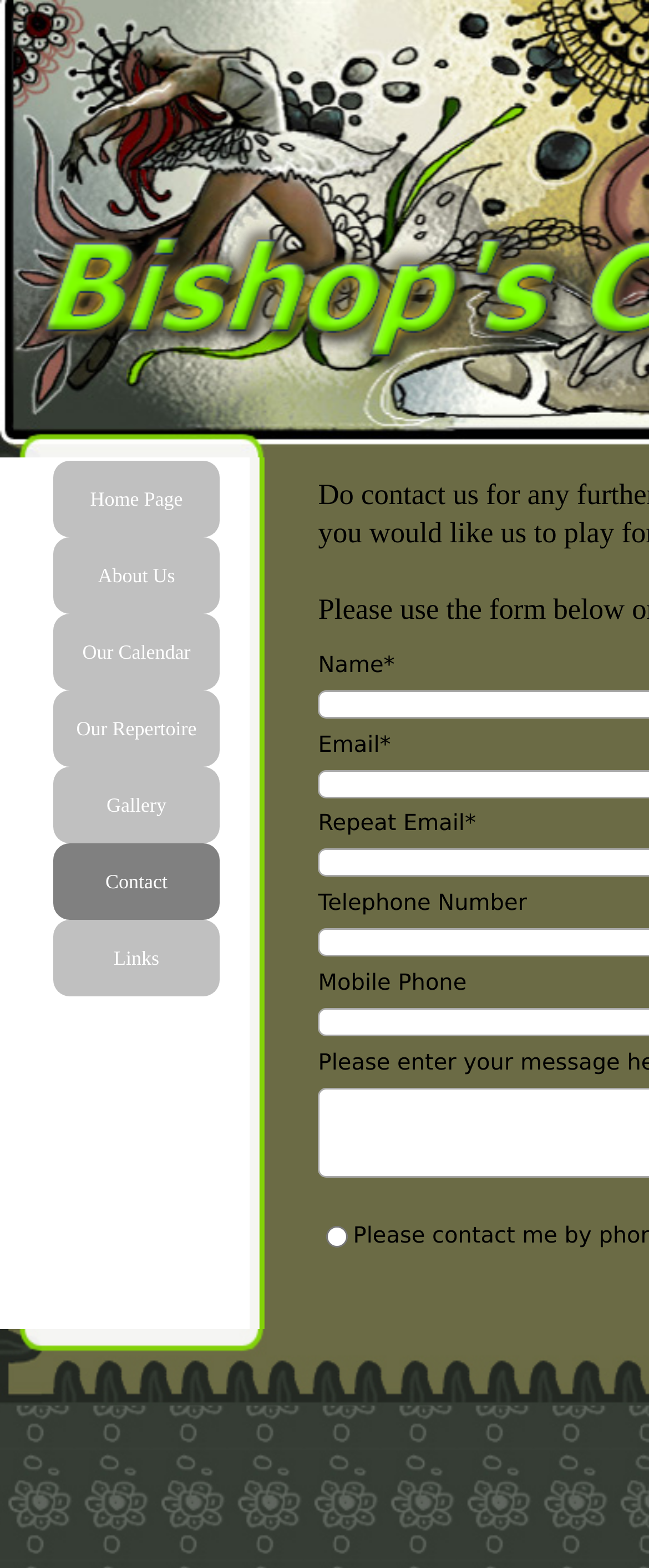How many radio buttons are available?
Using the image as a reference, give a one-word or short phrase answer.

1